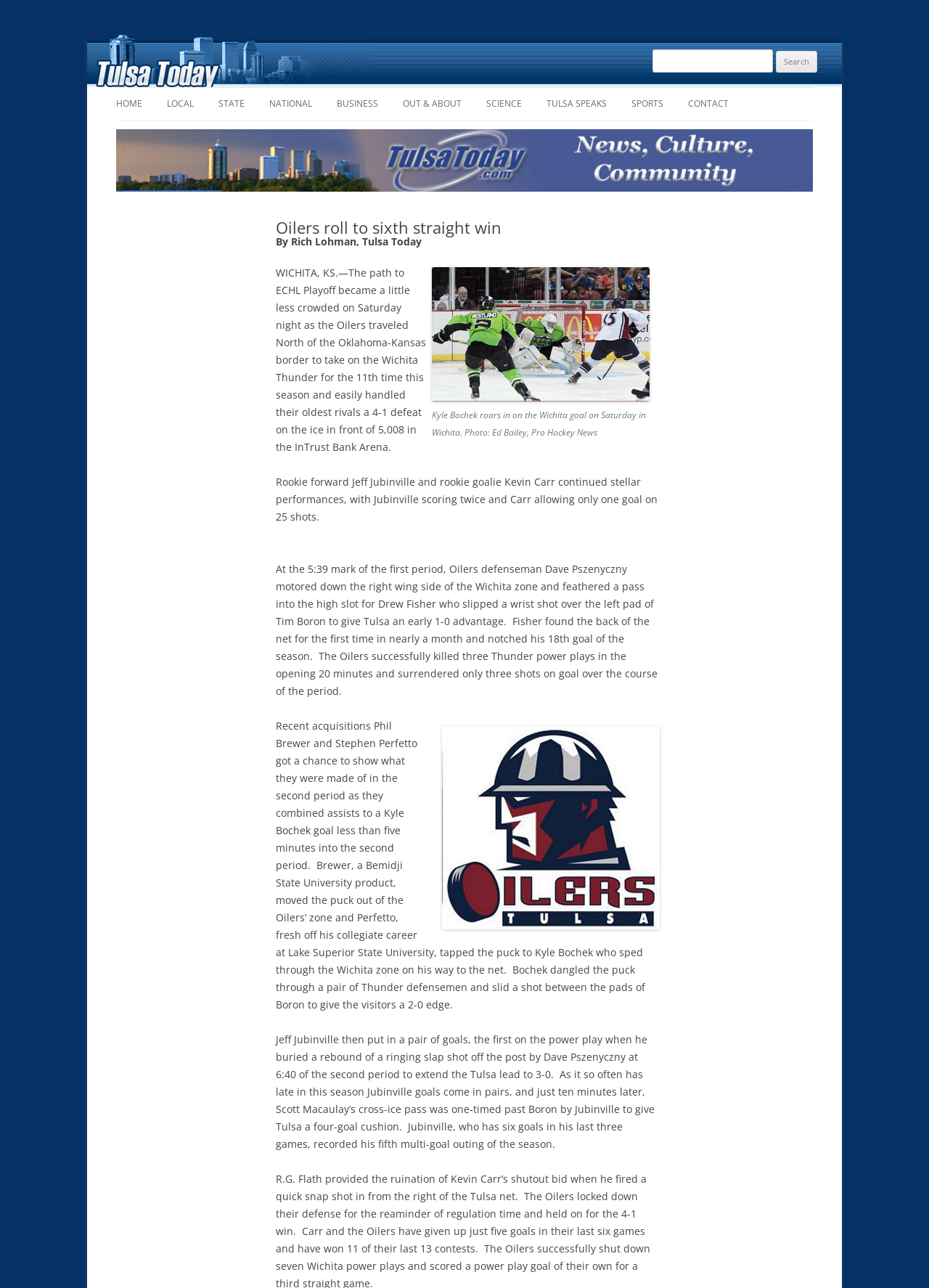Using the information shown in the image, answer the question with as much detail as possible: What is the name of the goalie who allowed only one goal?

The answer can be found in the article text, where it mentions 'Rookie forward Jeff Jubinville and rookie goalie Kevin Carr continued stellar performances, with Jubinville scoring twice and Carr allowing only one goal on 25 shots'.